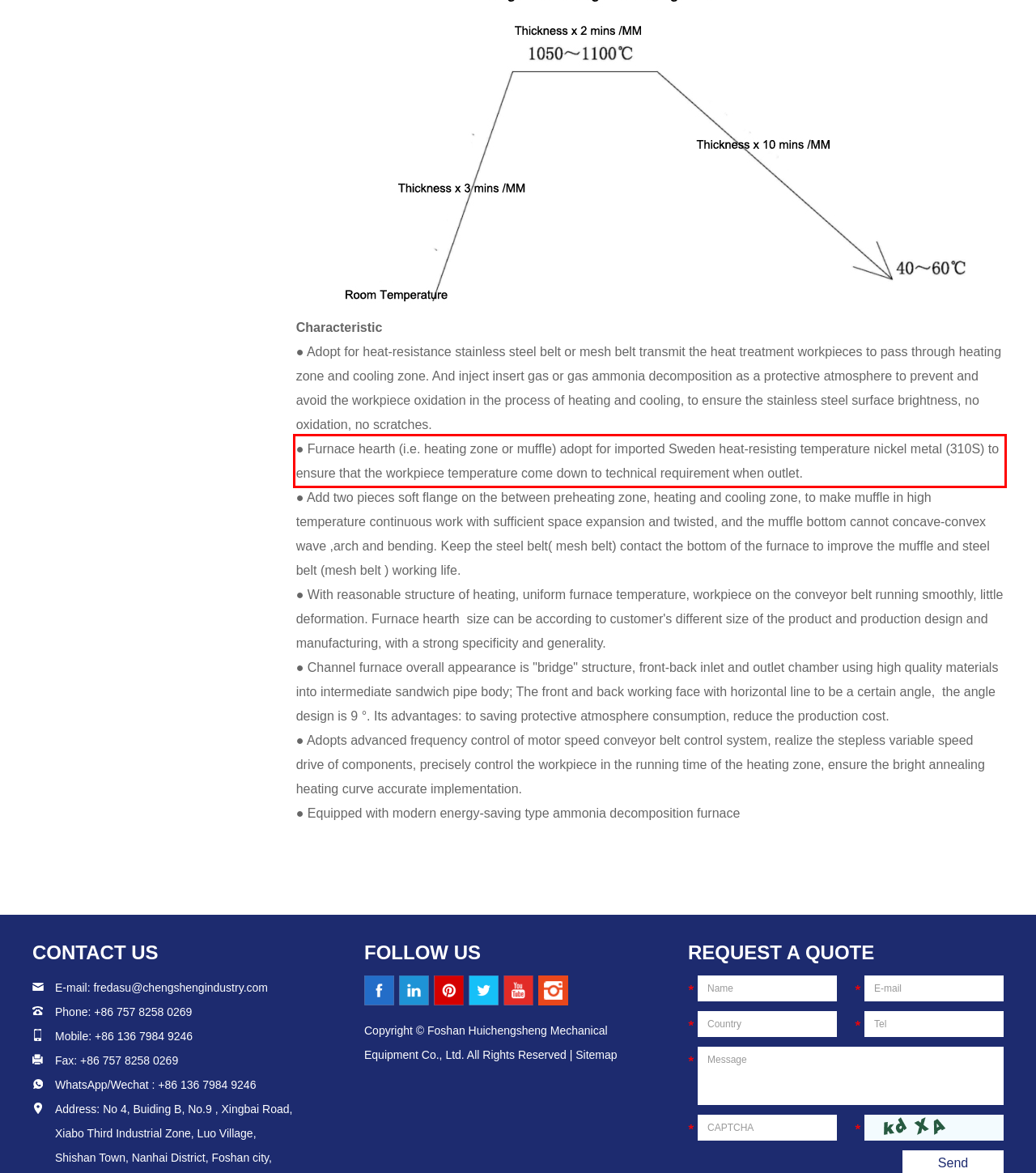Please take the screenshot of the webpage, find the red bounding box, and generate the text content that is within this red bounding box.

● Furnace hearth (i.e. heating zone or muffle) adopt for imported Sweden heat-resisting temperature nickel metal (310S) to ensure that the workpiece temperature come down to technical requirement when outlet.